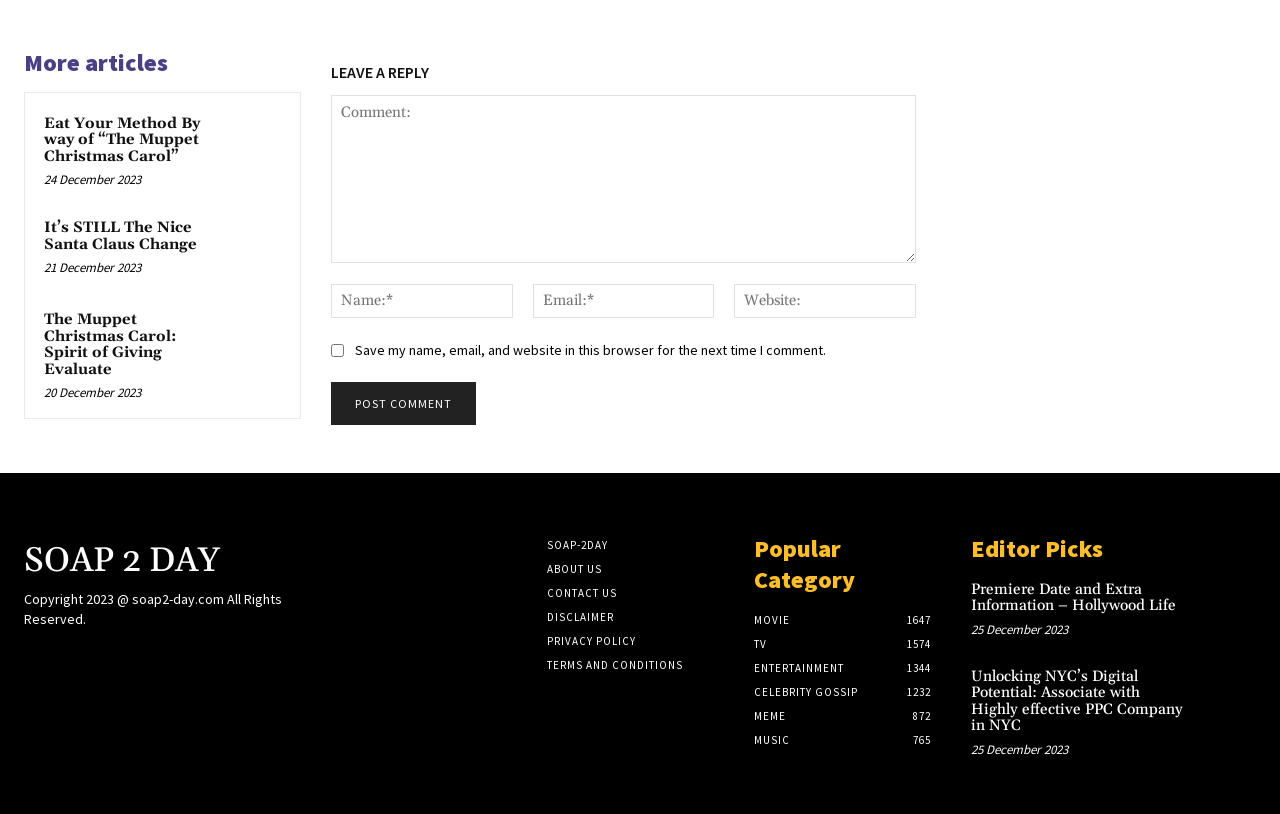Please locate the clickable area by providing the bounding box coordinates to follow this instruction: "Click on the 'Log in to Reply' link".

None